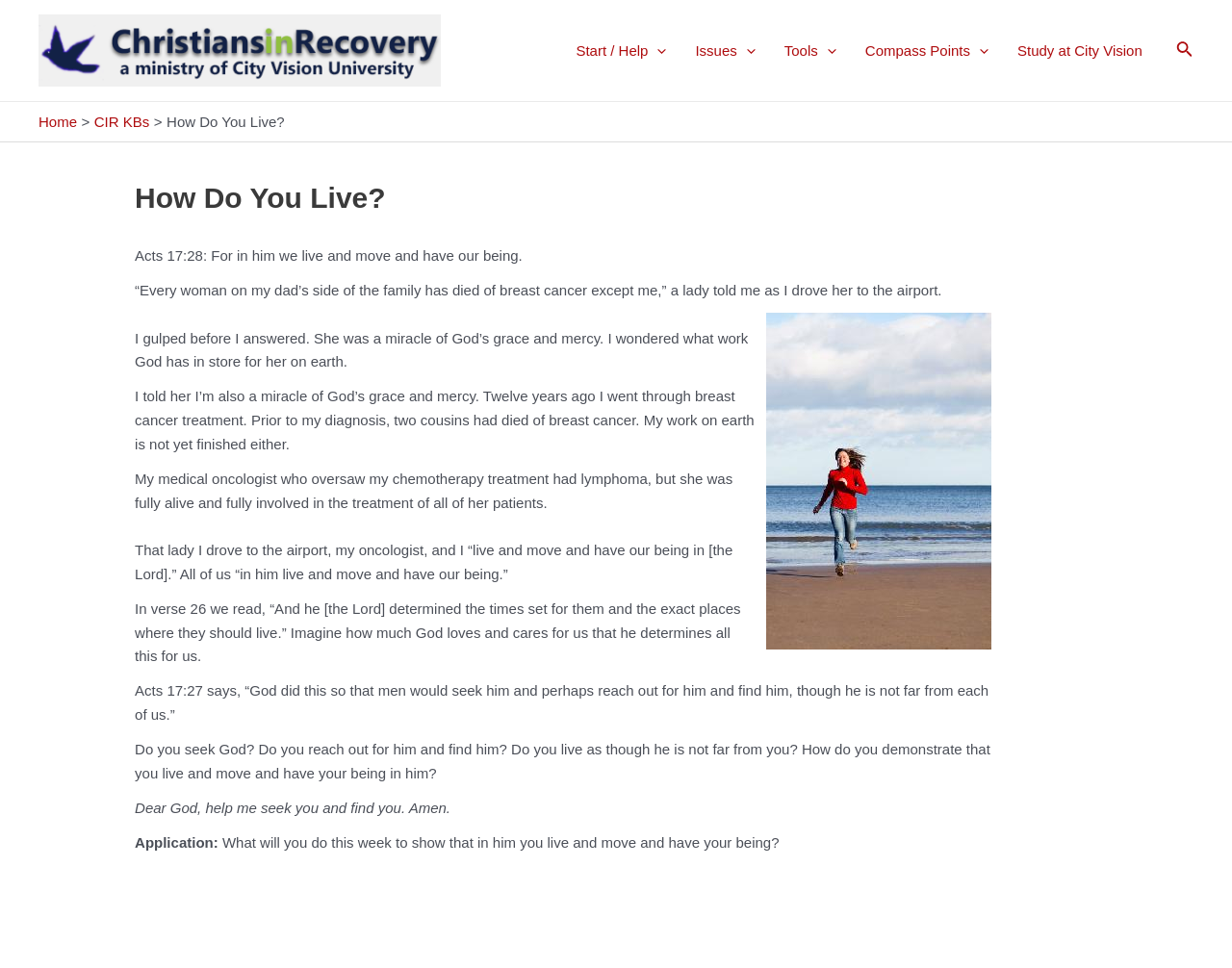What is the main topic of the article?
Use the image to give a comprehensive and detailed response to the question.

I determined the main topic of the article by reading the static text elements, which mention God's grace, mercy, and living in Him, and also by understanding the context of the article, which is a reflection on Acts 17:28.